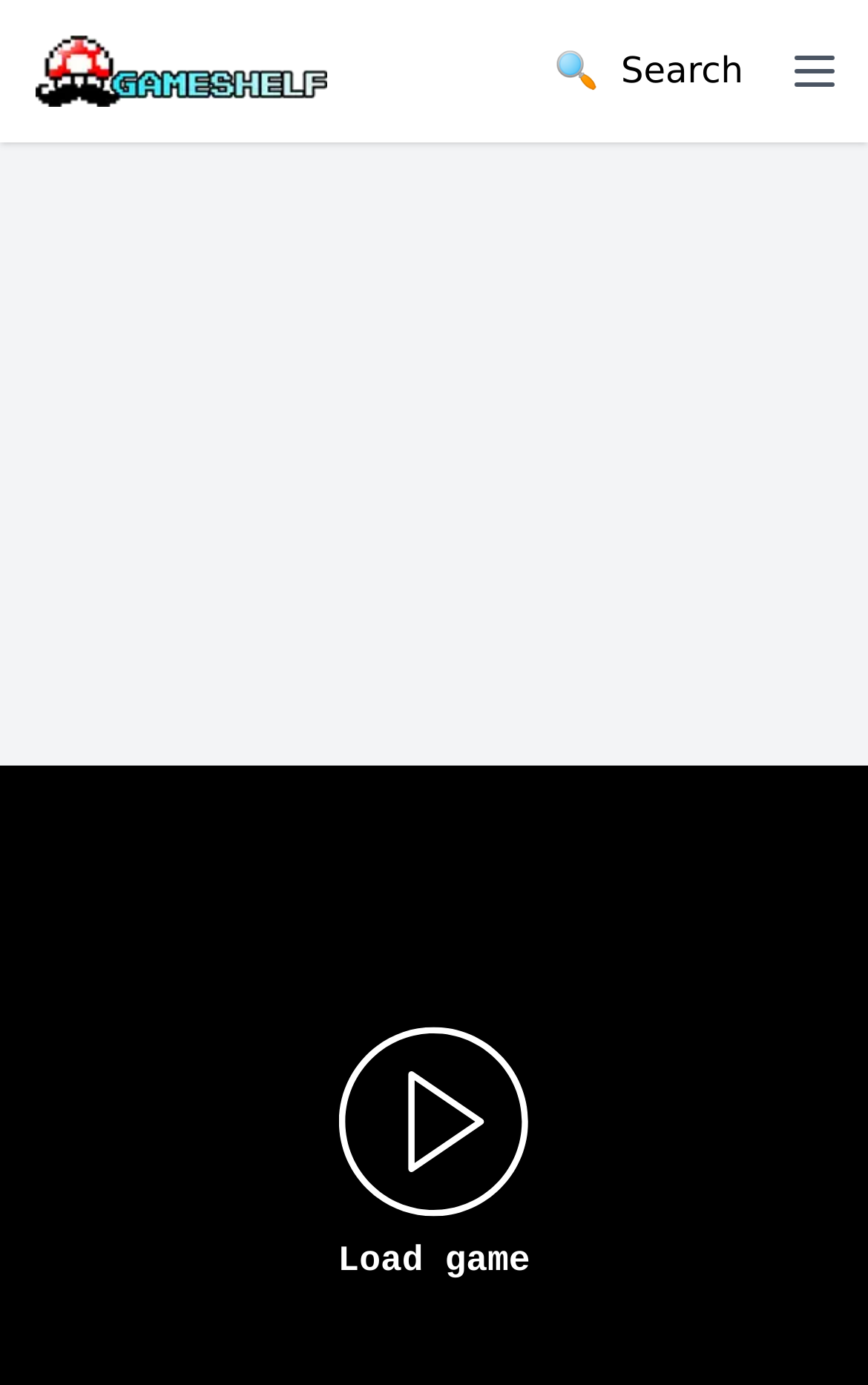Please provide the bounding box coordinate of the region that matches the element description: 🔍 Search. Coordinates should be in the format (top-left x, top-left y, bottom-right x, bottom-right y) and all values should be between 0 and 1.

[0.638, 0.032, 0.856, 0.071]